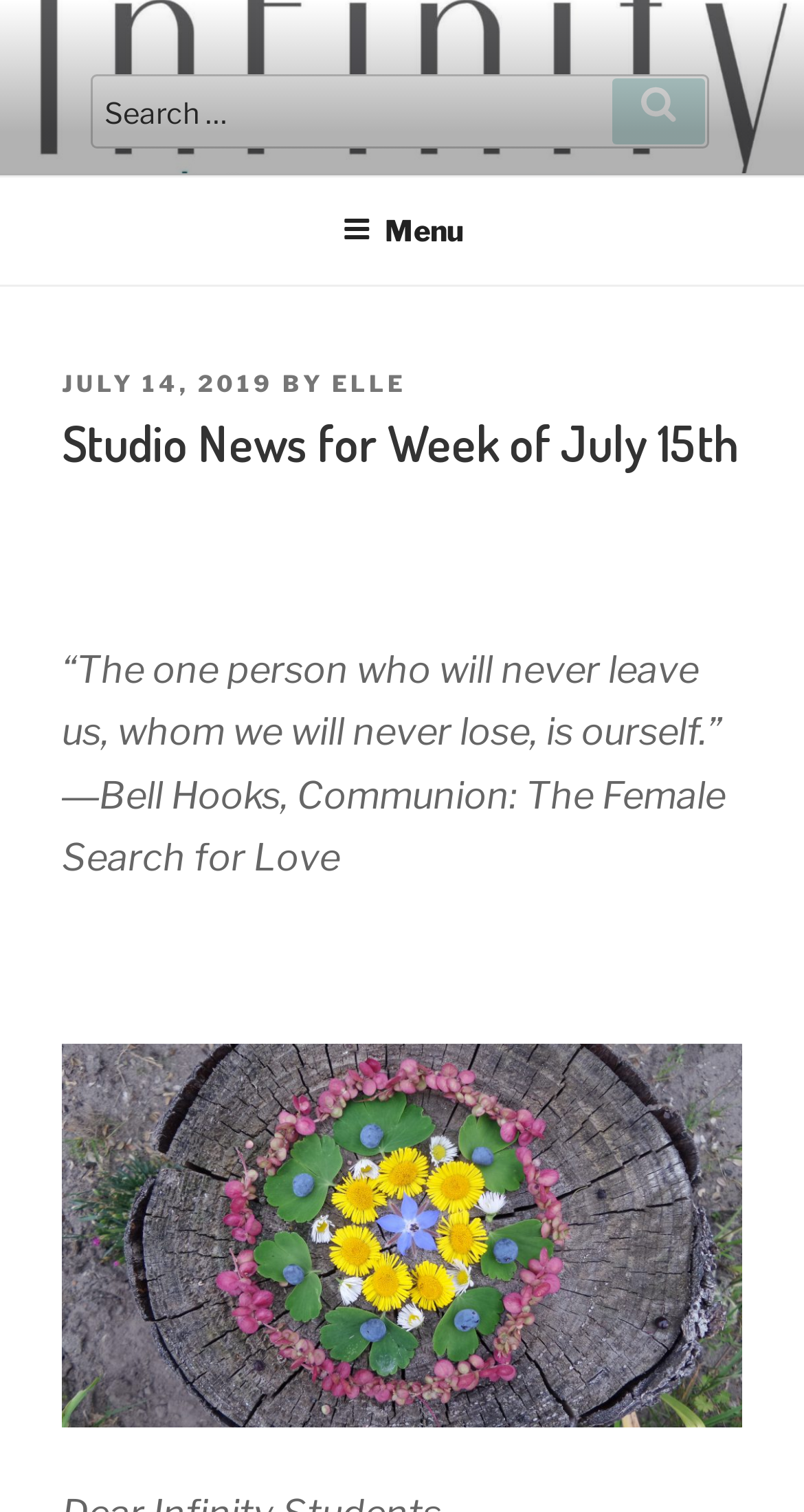Write a detailed summary of the webpage, including text, images, and layout.

The webpage appears to be a blog or news page, specifically the "Studio News for Week of July 15th". At the top, there is a search bar with a "Search for:" label and a "Search" button to the right. Below the search bar, there is a top menu with a "Menu" button that can be expanded.

The main content of the page is divided into sections. The first section has a header with the date "JULY 14, 2019" and the author "ELLE". Below the header, there is a heading that reads "Studio News for Week of July 15th". 

Following the heading, there is a blockquote that contains a quote from Bell Hooks, "“The one person who will never leave us, whom we will never lose, is ourself.” ―Bell Hooks, Communion: The Female Search for Love". The quote is centered on the page and takes up most of the width.

There are no images on the page. The overall layout is simple, with a focus on the text content.